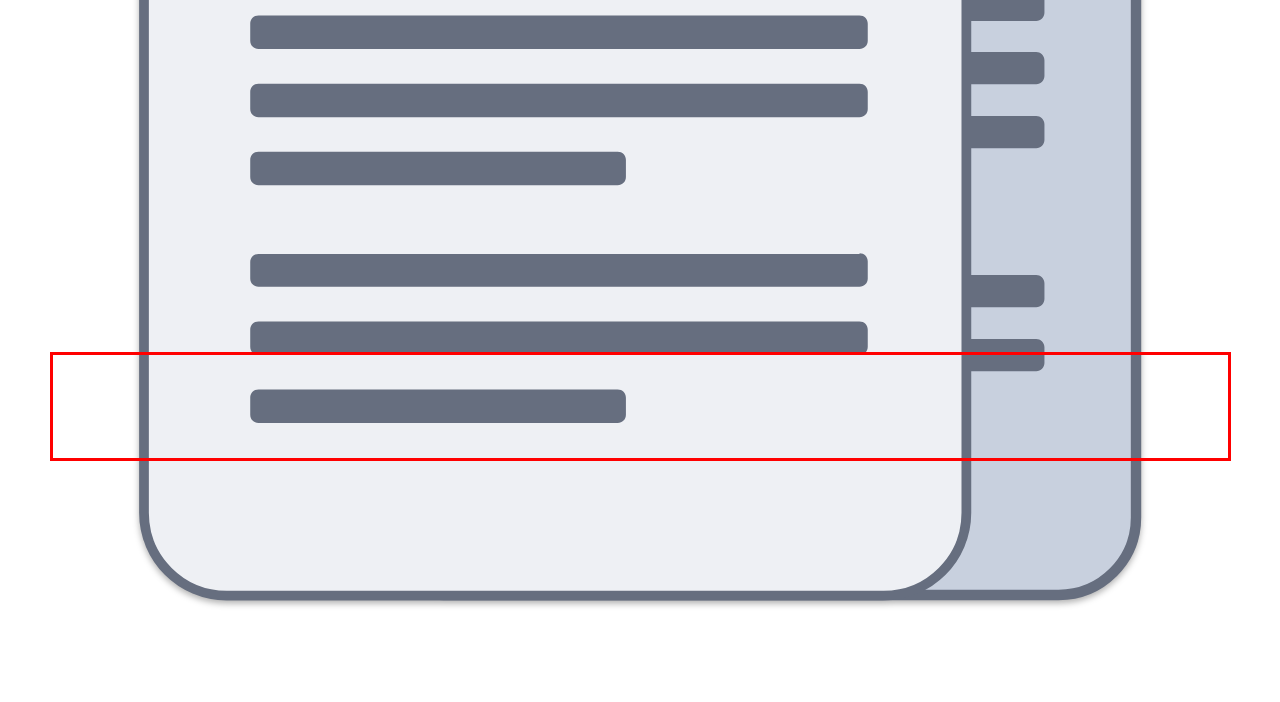Please identify and extract the text content from the UI element encased in a red bounding box on the provided webpage screenshot.

According to the website of the Economic Development Board (opens in a new tab), the company seal is not required to do transactions with foreign companies. Unless the country or a foreign individual requires a Mauritius business to provide an official company seal.